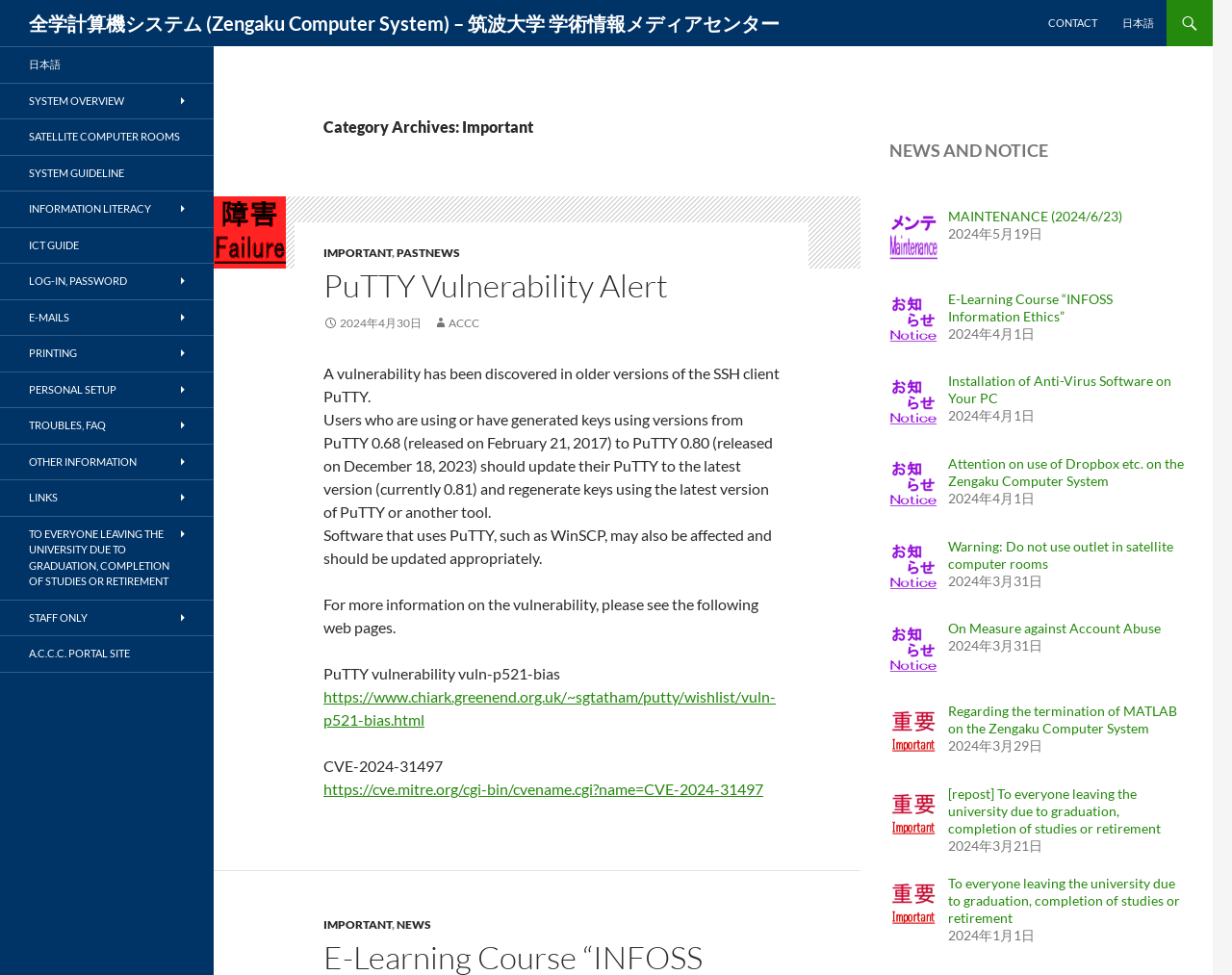Explain the webpage in detail, including its primary components.

This webpage is about the Zengaku Computer System at the University of Tsukuba's Academic Information Media Center. At the top, there is a heading that displays the title of the webpage, "全学計算機システム (Zengaku Computer System) – 筑波大学 学術情報メディアセンター". Below this, there are two links, "CONTACT" and "日本語", which are positioned at the top-right corner of the page.

The main content of the webpage is divided into two sections. On the left side, there is a navigation menu with various links, including "SYSTEM OVERVIEW", "SATELLITE COMPUTER ROOMS", "SYSTEM GUIDELINE", and others. These links are arranged vertically, with icons accompanying some of them.

On the right side, there is a section with news and notices. At the top, there is a heading "Category Archives: Important" followed by a link "PuTTY Vulnerability Alert". Below this, there is a detailed article about the PuTTY vulnerability, including information on how to update PuTTY and regenerate keys. The article also provides links to external web pages for more information on the vulnerability.

Further down, there is a section titled "NEWS AND NOTICE" with a list of recent posts, each with a title, date, and a brief description. These posts include maintenance notices, warnings, and announcements related to the Zengaku Computer System.

At the bottom of the page, there are additional links and sections, including "OTHER INFORMATION", "STAFF ONLY", and "A.C.C.C. PORTAL SITE".